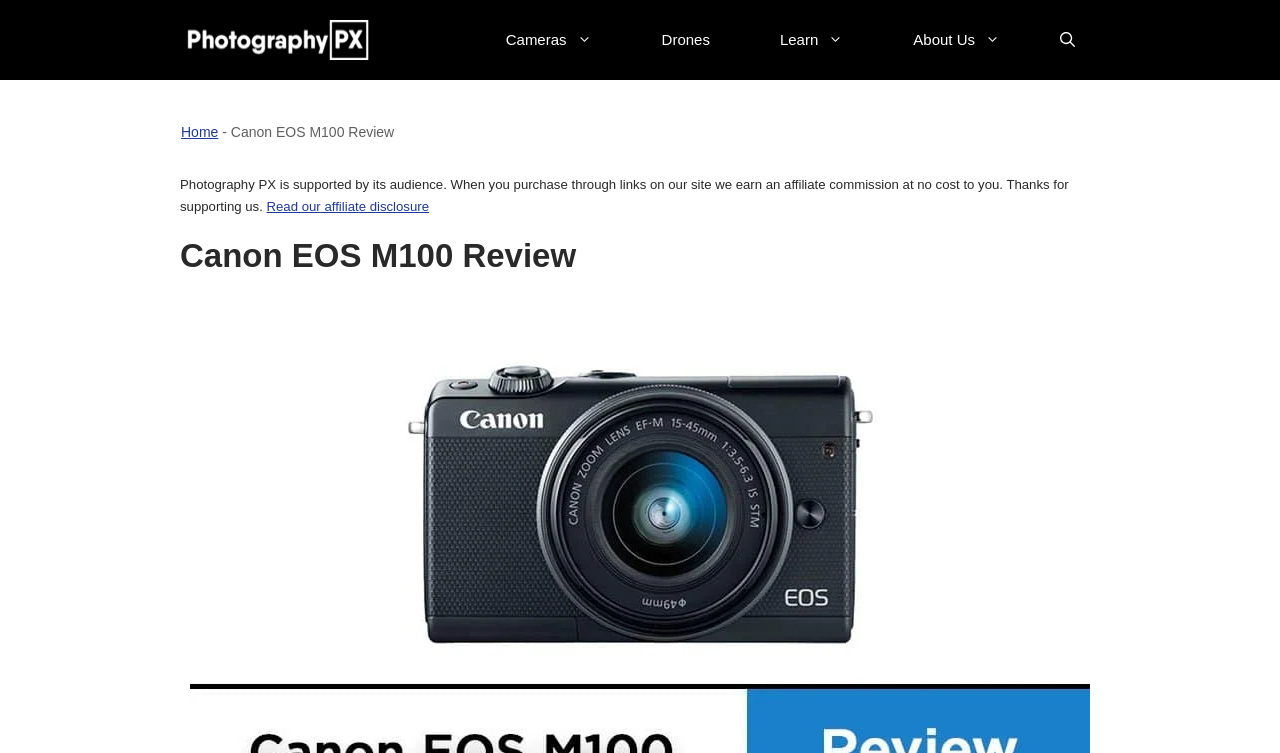How many navigation links are in the primary navigation?
Observe the image and answer the question with a one-word or short phrase response.

5